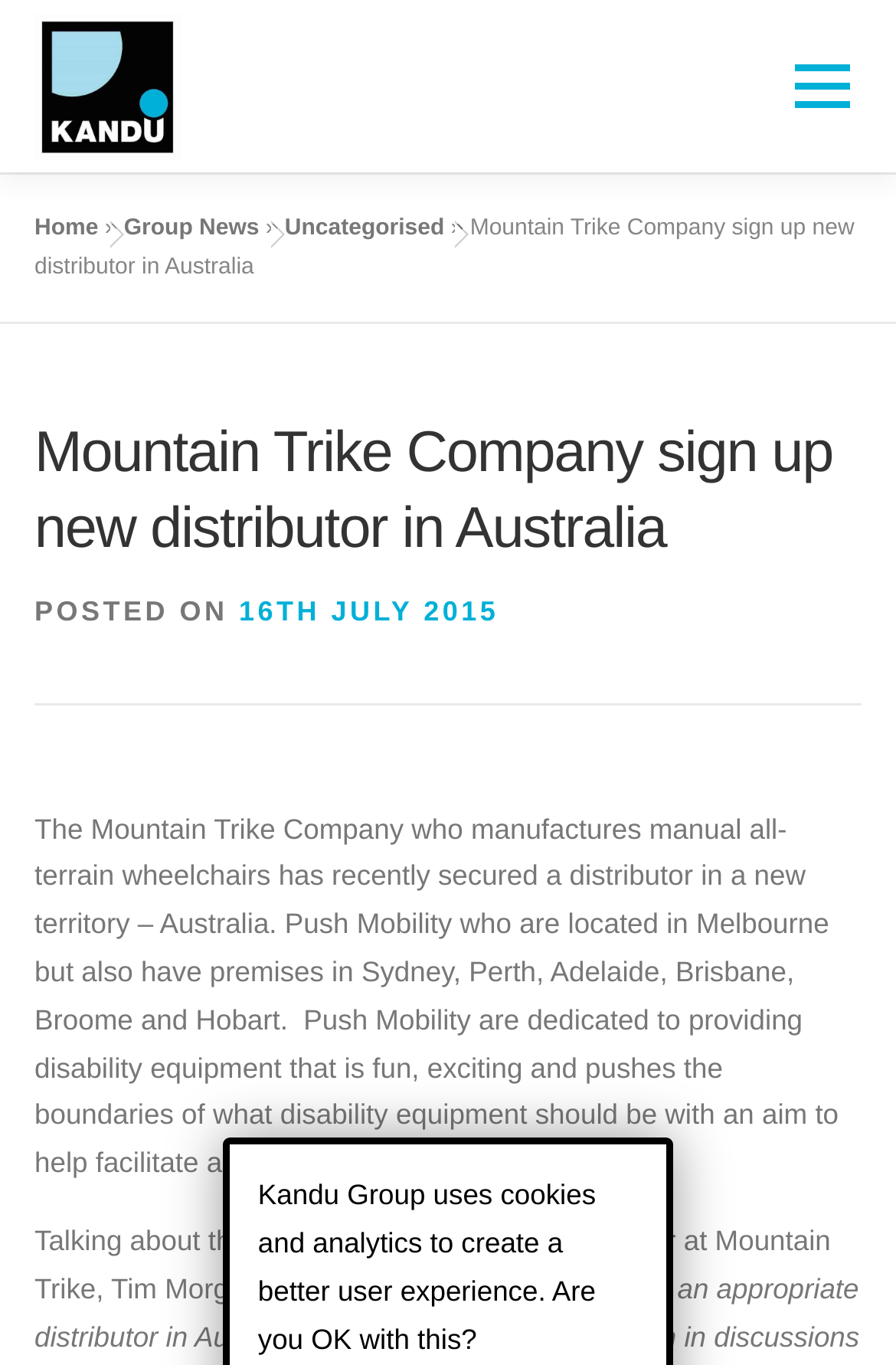Locate the coordinates of the bounding box for the clickable region that fulfills this instruction: "Read about Access Adventures".

[0.358, 0.253, 0.986, 0.325]